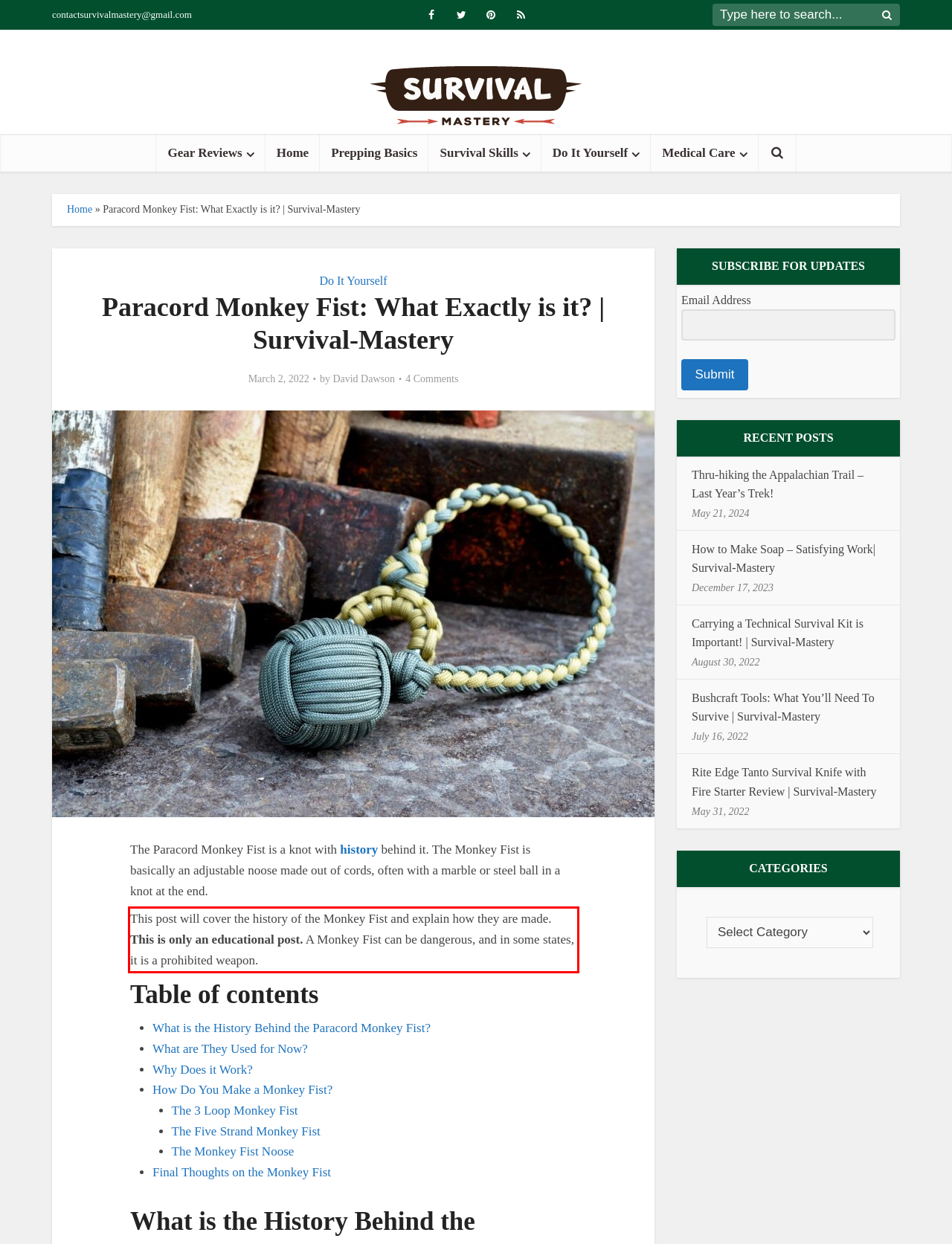Identify the red bounding box in the webpage screenshot and perform OCR to generate the text content enclosed.

This post will cover the history of the Monkey Fist and explain how they are made. This is only an educational post. A Monkey Fist can be dangerous, and in some states, it is a prohibited weapon.